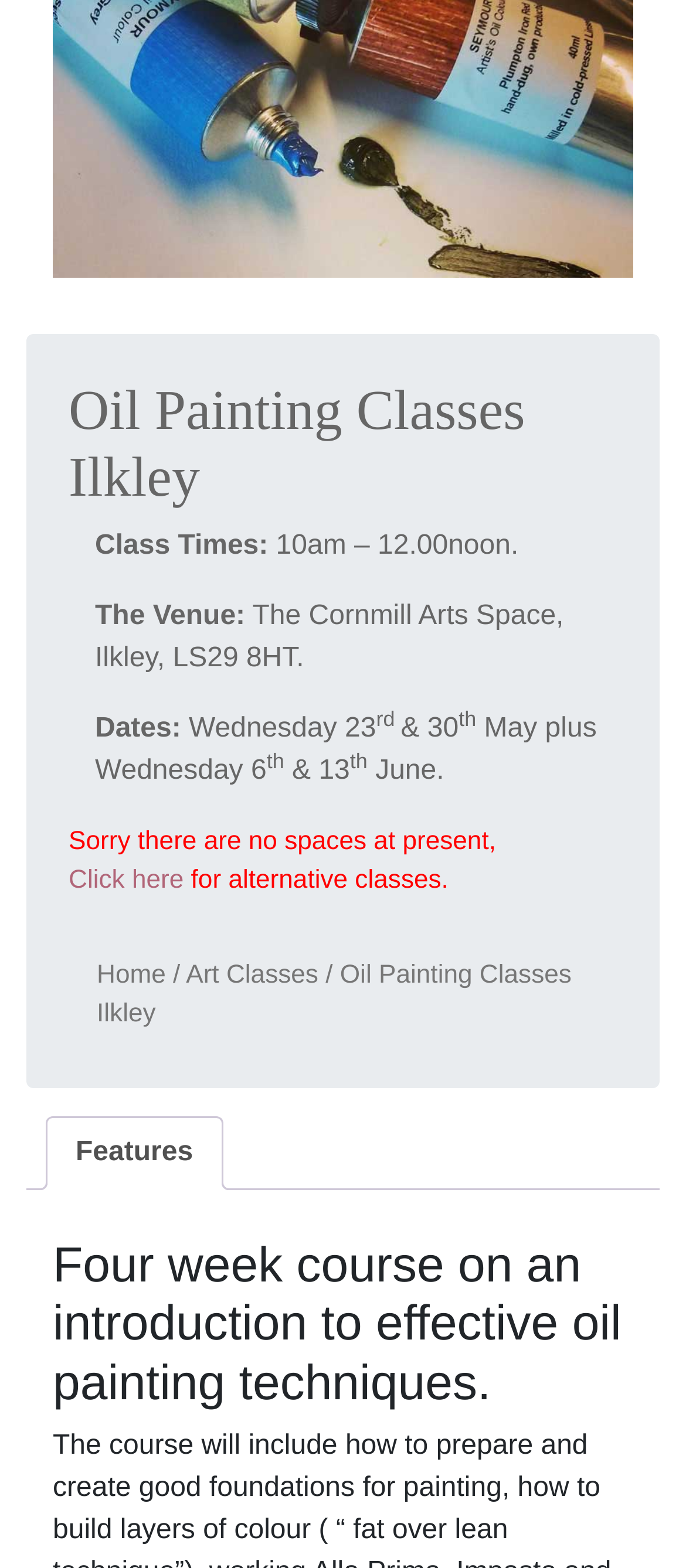Find the bounding box coordinates for the HTML element described in this sentence: "Art Classes". Provide the coordinates as four float numbers between 0 and 1, in the format [left, top, right, bottom].

[0.271, 0.613, 0.464, 0.631]